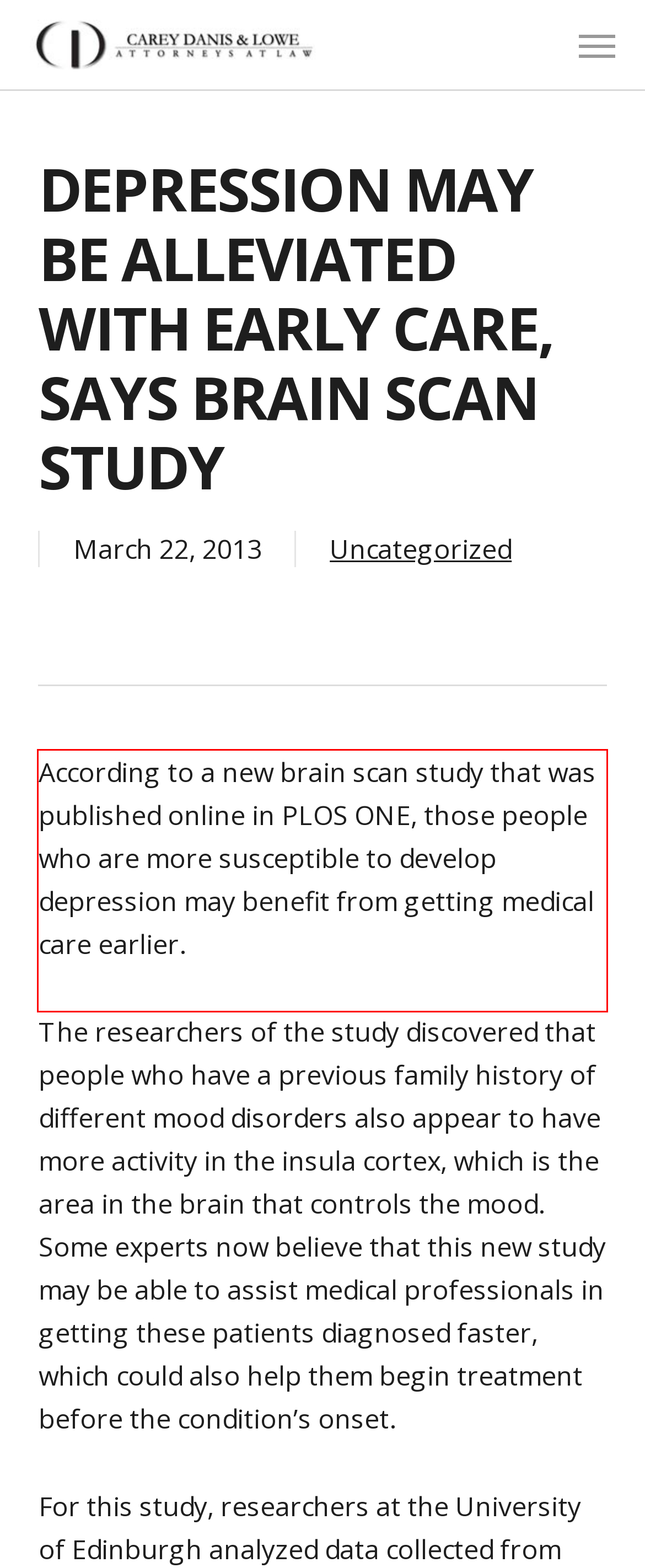Within the screenshot of the webpage, there is a red rectangle. Please recognize and generate the text content inside this red bounding box.

According to a new brain scan study that was published online in PLOS ONE, those people who are more susceptible to develop depression may benefit from getting medical care earlier.